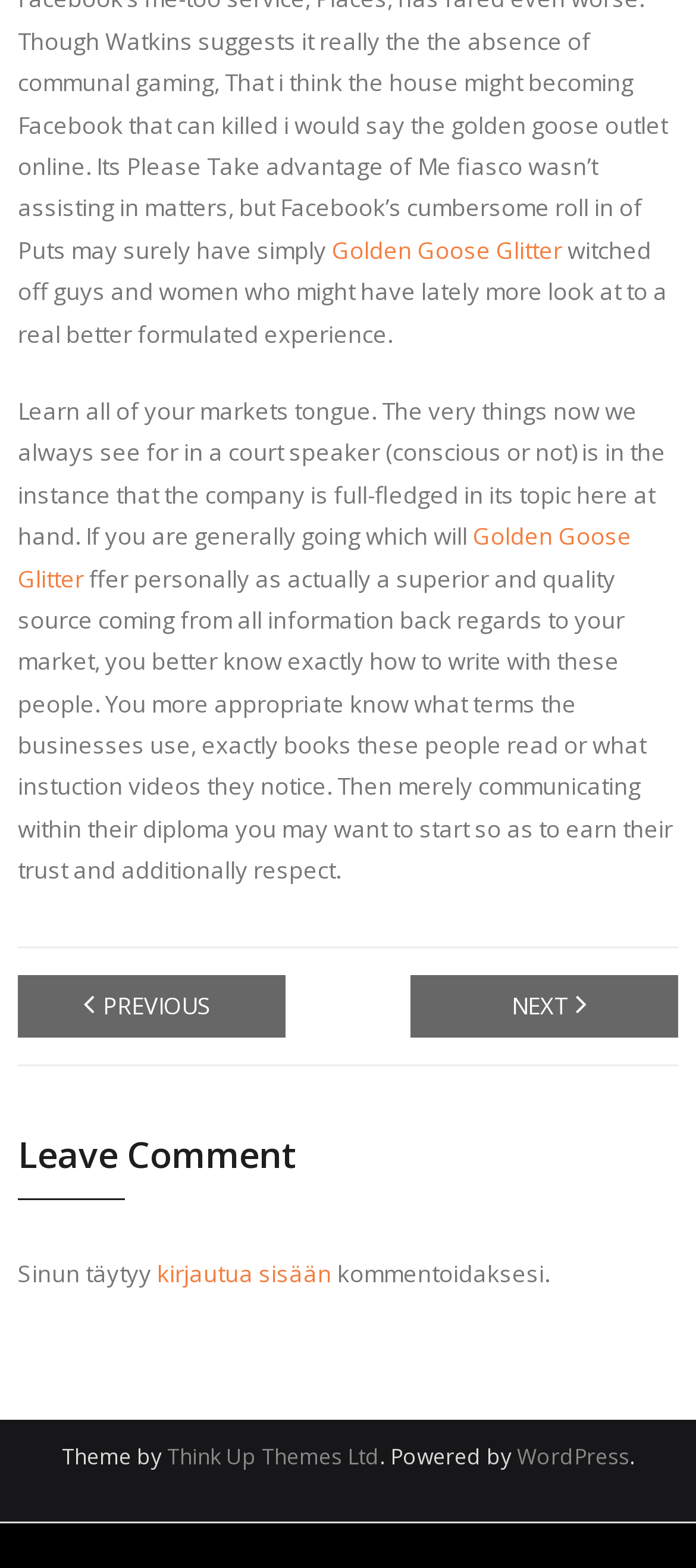Answer the question using only a single word or phrase: 
What is the theme of this website?

Think Up Themes Ltd